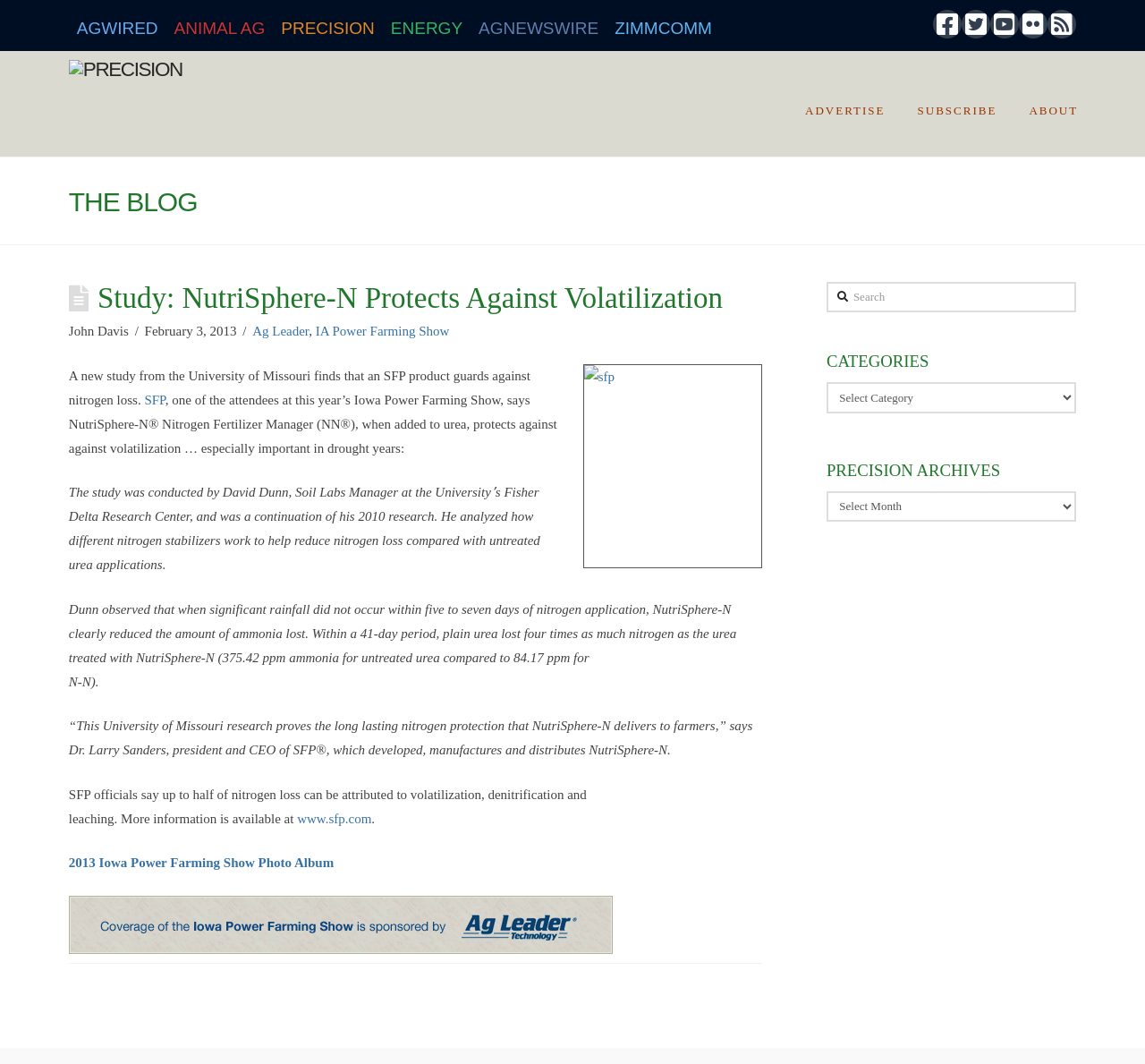What is the name of the company that developed, manufactures, and distributes NutriSphere-N? Using the information from the screenshot, answer with a single word or phrase.

SFP